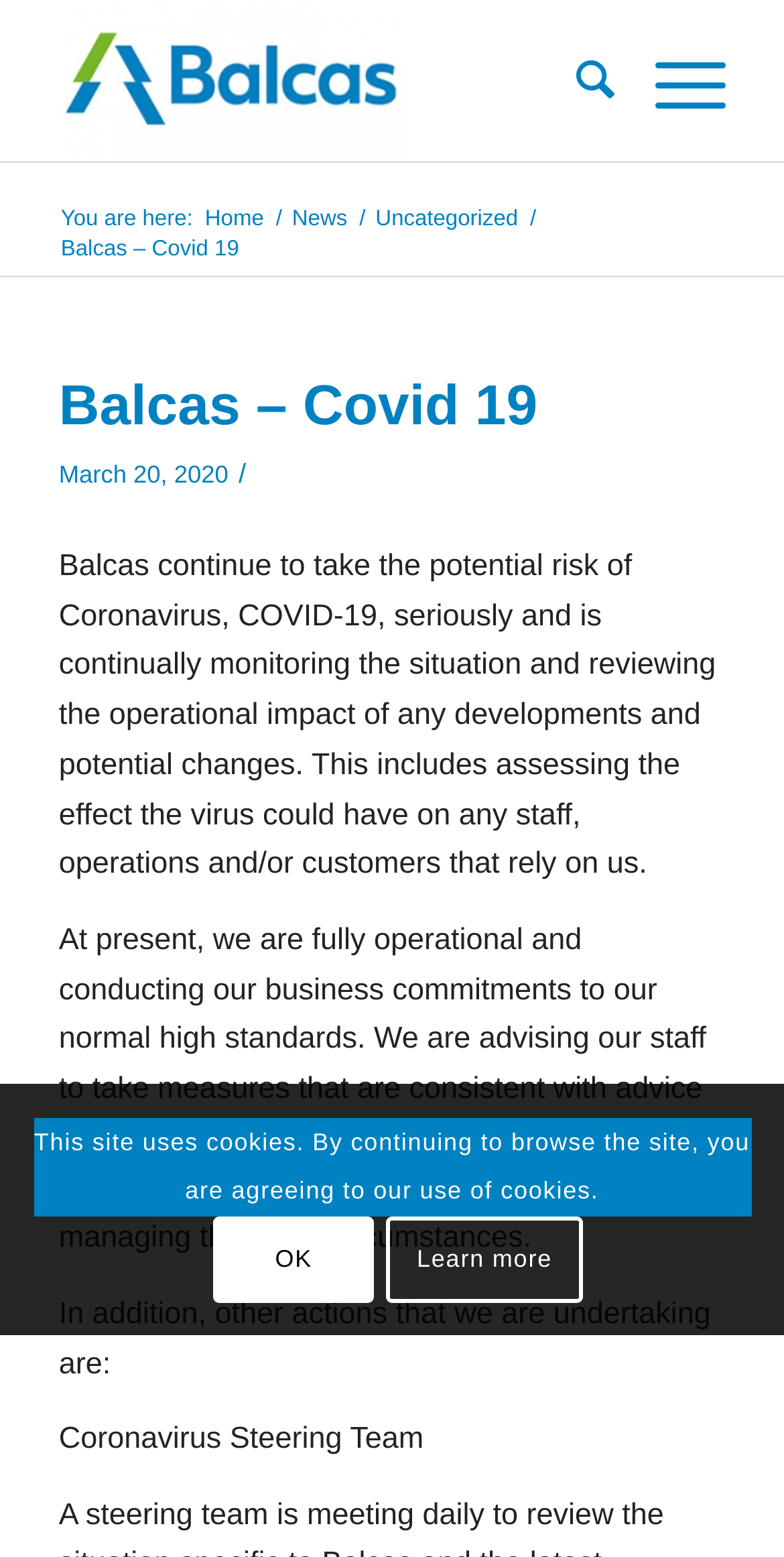Identify the bounding box coordinates of the region that should be clicked to execute the following instruction: "learn more about cookies".

[0.493, 0.781, 0.743, 0.836]